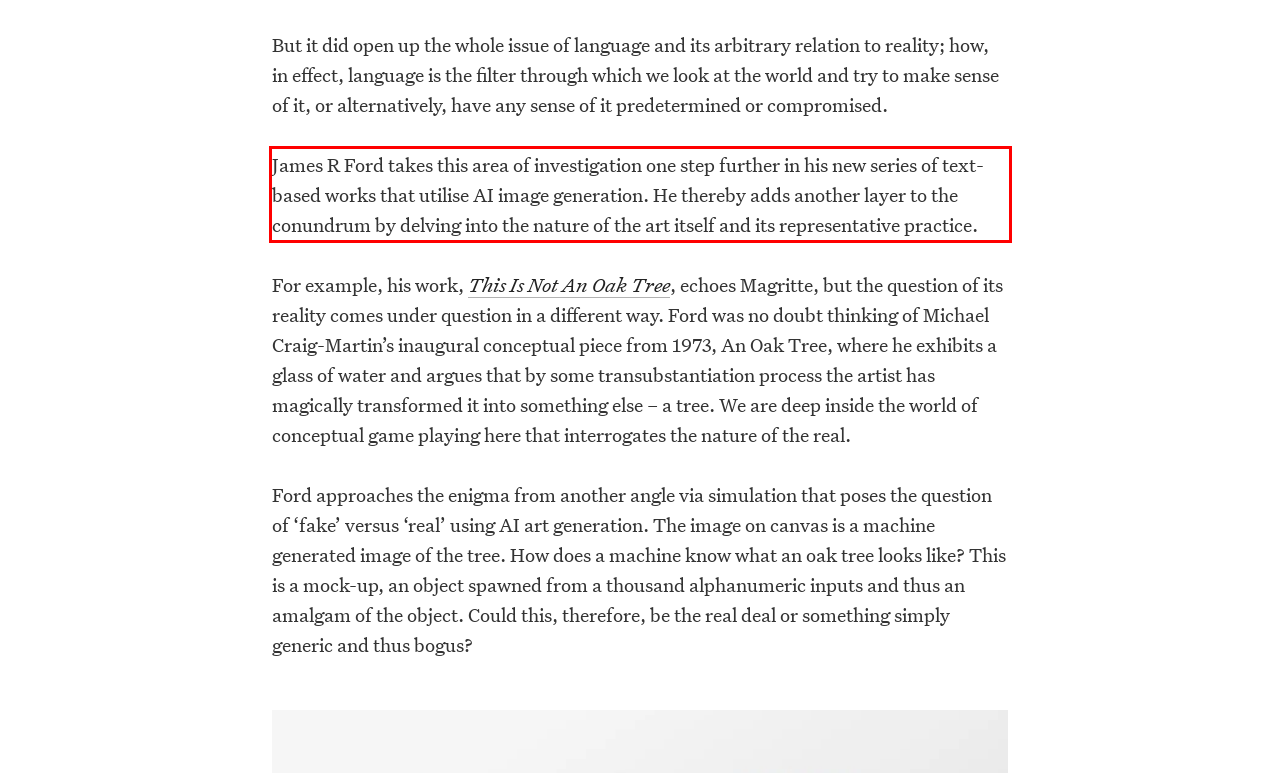Given a screenshot of a webpage with a red bounding box, extract the text content from the UI element inside the red bounding box.

James R Ford takes this area of investigation one step further in his new series of text-based works that utilise AI image generation. He thereby adds another layer to the conundrum by delving into the nature of the art itself and its representative practice.